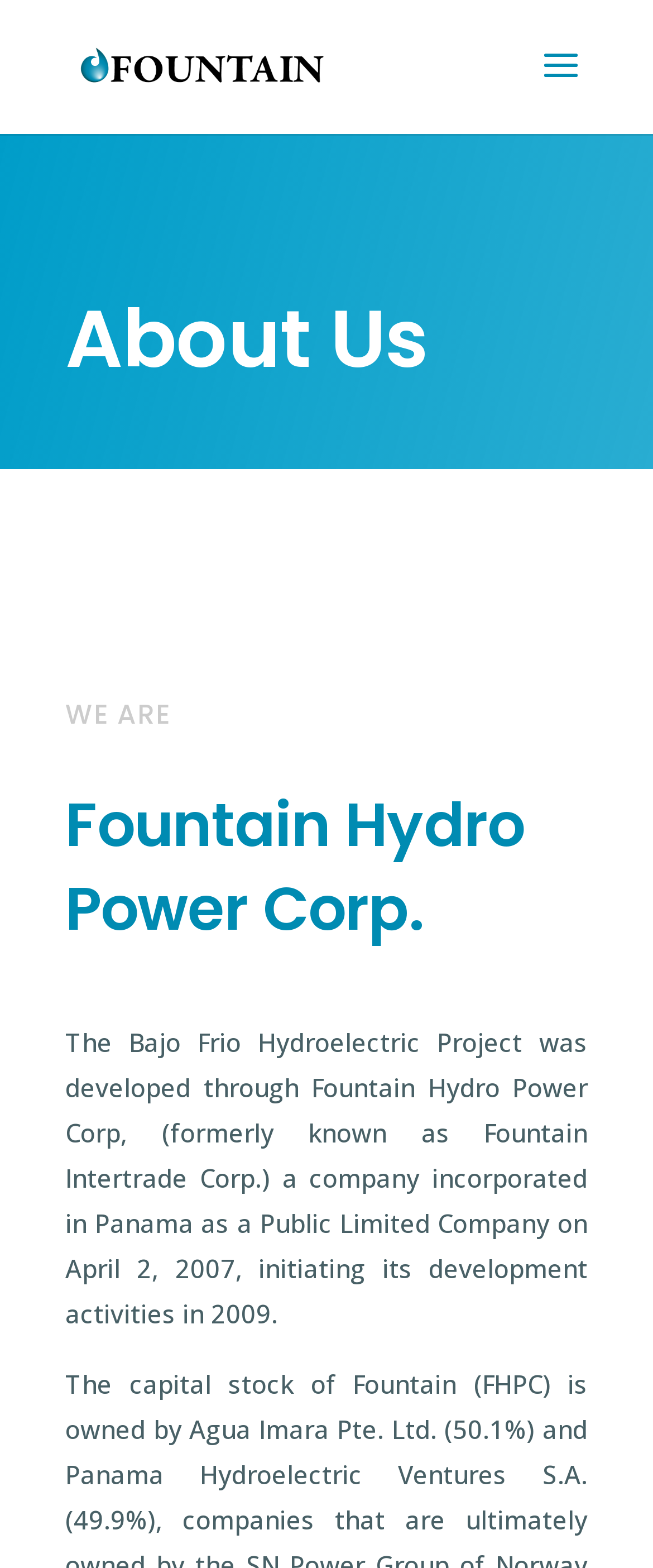What was the company formerly known as?
Using the image as a reference, answer the question with a short word or phrase.

Fountain Intertrade Corp.